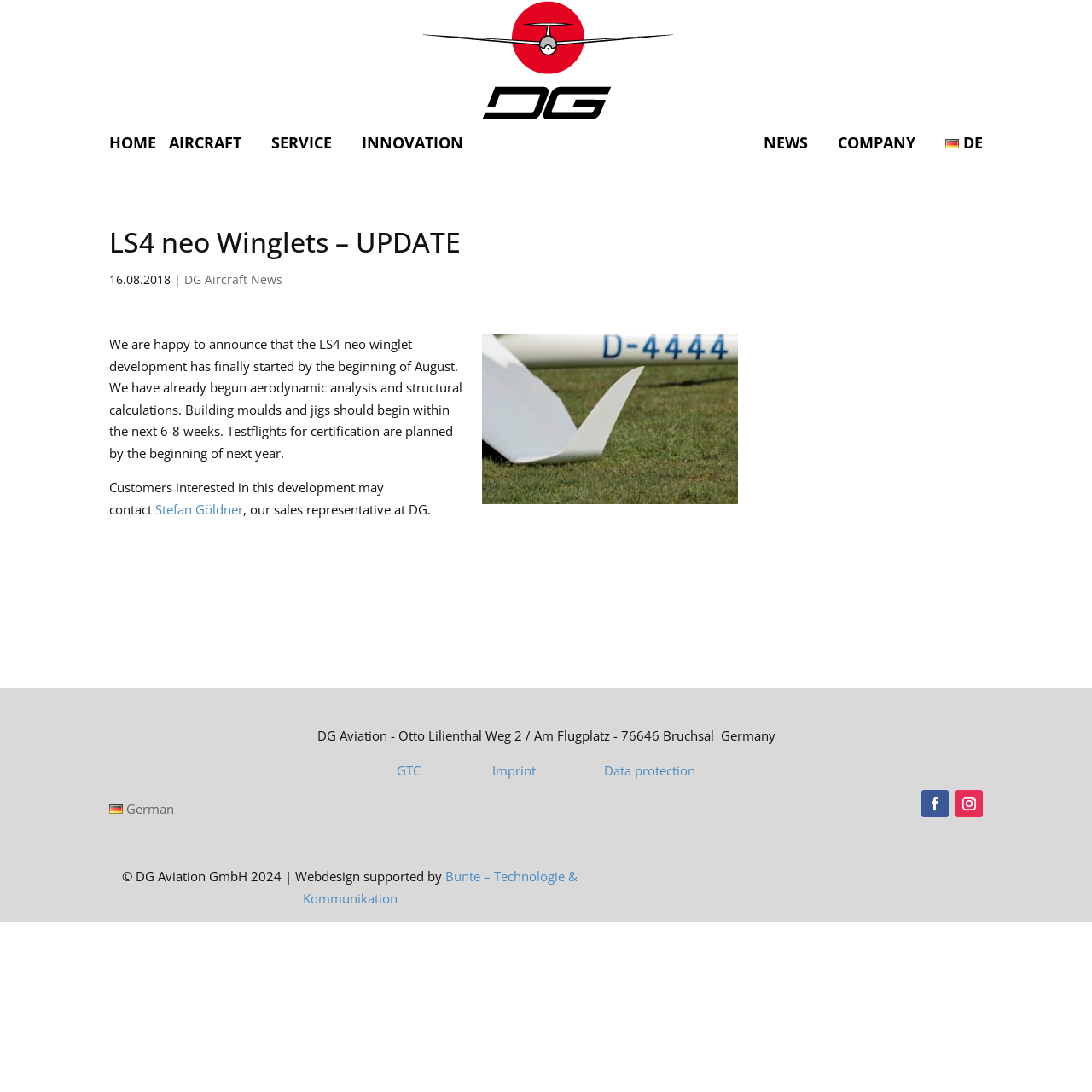From the details in the image, provide a thorough response to the question: What is the company name?

I found the company name 'DG Aviation' by looking at the top-left corner of the webpage, where the logo and company name are usually placed. The image 'DG Aviation EN' and the link 'DG Aviation EN' also suggest that this is the company name.